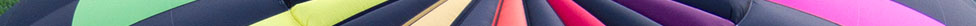What is the name of the club associated with this image?
Please give a detailed and elaborate answer to the question based on the image.

The caption explicitly mentions that this image perfectly embodies the spirit of the North West Balloon and Airship Club, which implies that the club is associated with this image.